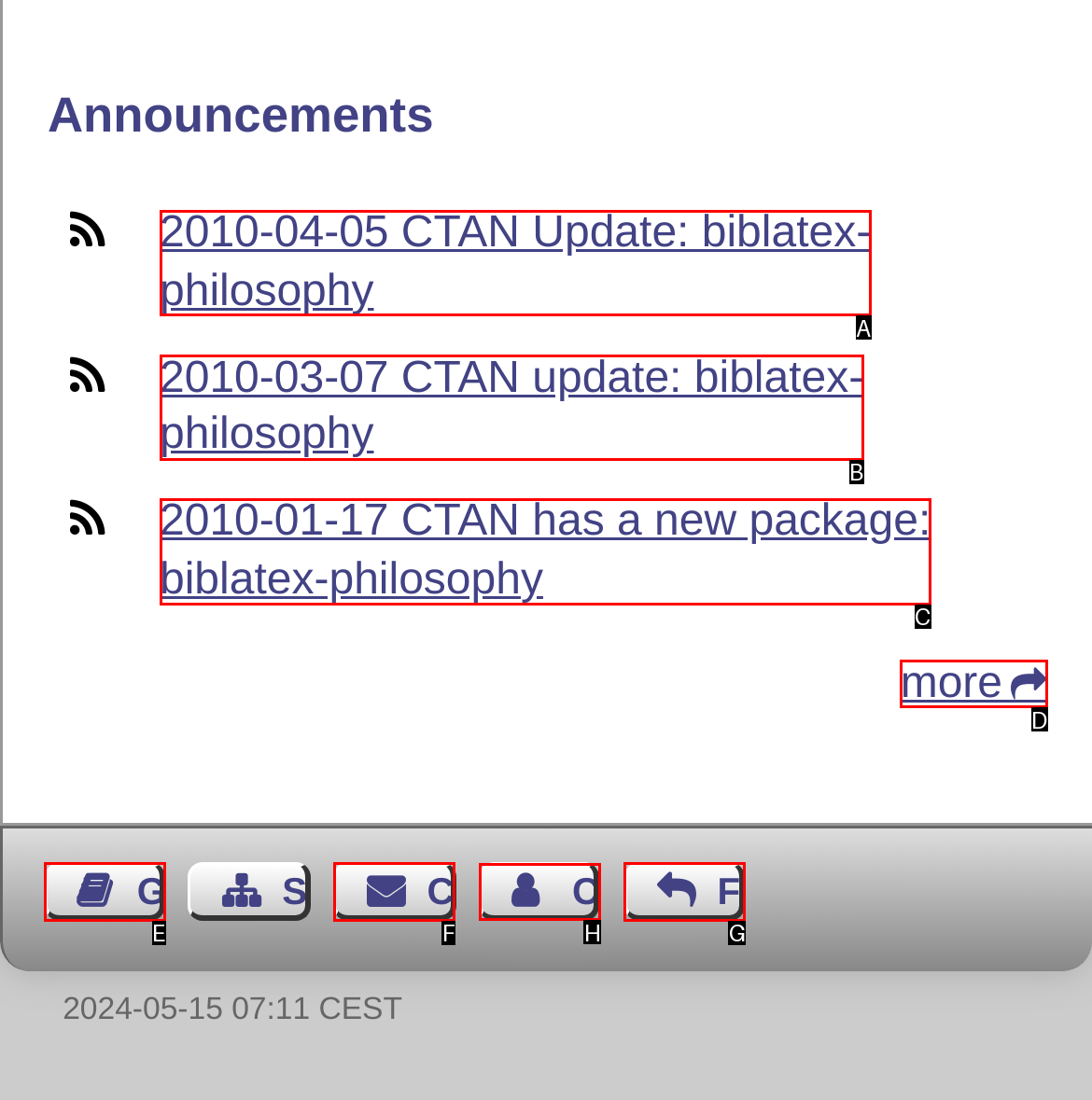Find the option you need to click to complete the following instruction: contact author
Answer with the corresponding letter from the choices given directly.

H